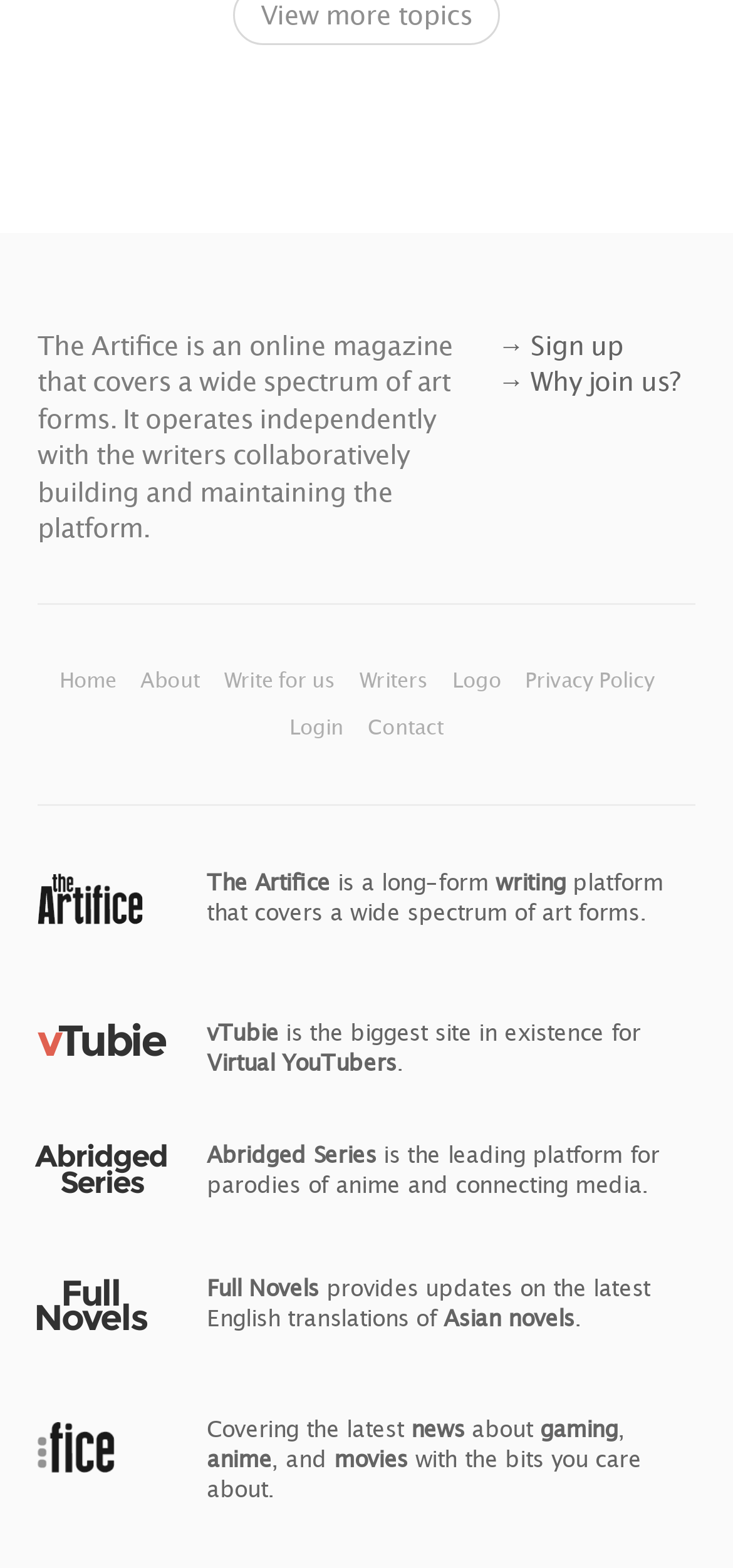Identify the bounding box coordinates of the element that should be clicked to fulfill this task: "Learn about the privacy policy". The coordinates should be provided as four float numbers between 0 and 1, i.e., [left, top, right, bottom].

[0.717, 0.425, 0.893, 0.441]